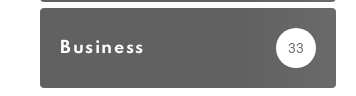Give a detailed account of the elements present in the image.

The image features a navigation element labeled "Business," highlighting its role in categorizing content related to business topics. The design is minimalist, consisting of a dark background with white text, emphasizing clarity and accessibility. Additionally, a small circular indicator, positioned on the right, suggests the presence of 33 items or articles associated with this category, inviting users to explore relevant content. This element is part of a broader webpage focused on various topics, including agriculture and finance, and facilitates easy navigation for readers seeking business-related insights.